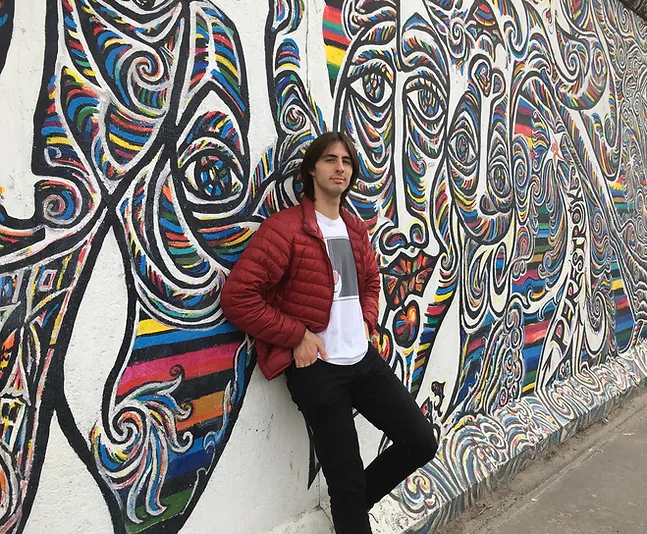What is the man doing with his hand?
Please answer the question as detailed as possible.

The caption states that the man is 'leaning against the wall with one hand tucked into his pocket', which suggests that he is not using his hand for any other activity, but rather has it tucked away in his pocket.